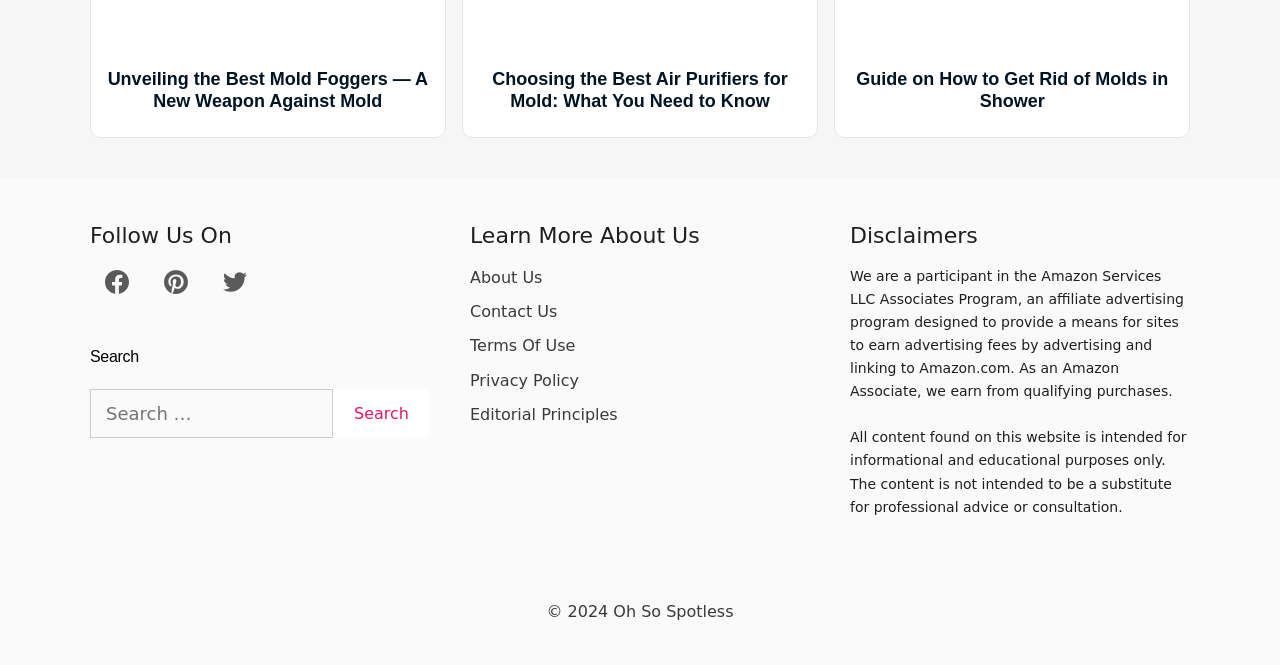Please locate the bounding box coordinates of the region I need to click to follow this instruction: "Search for something".

[0.07, 0.585, 0.26, 0.659]